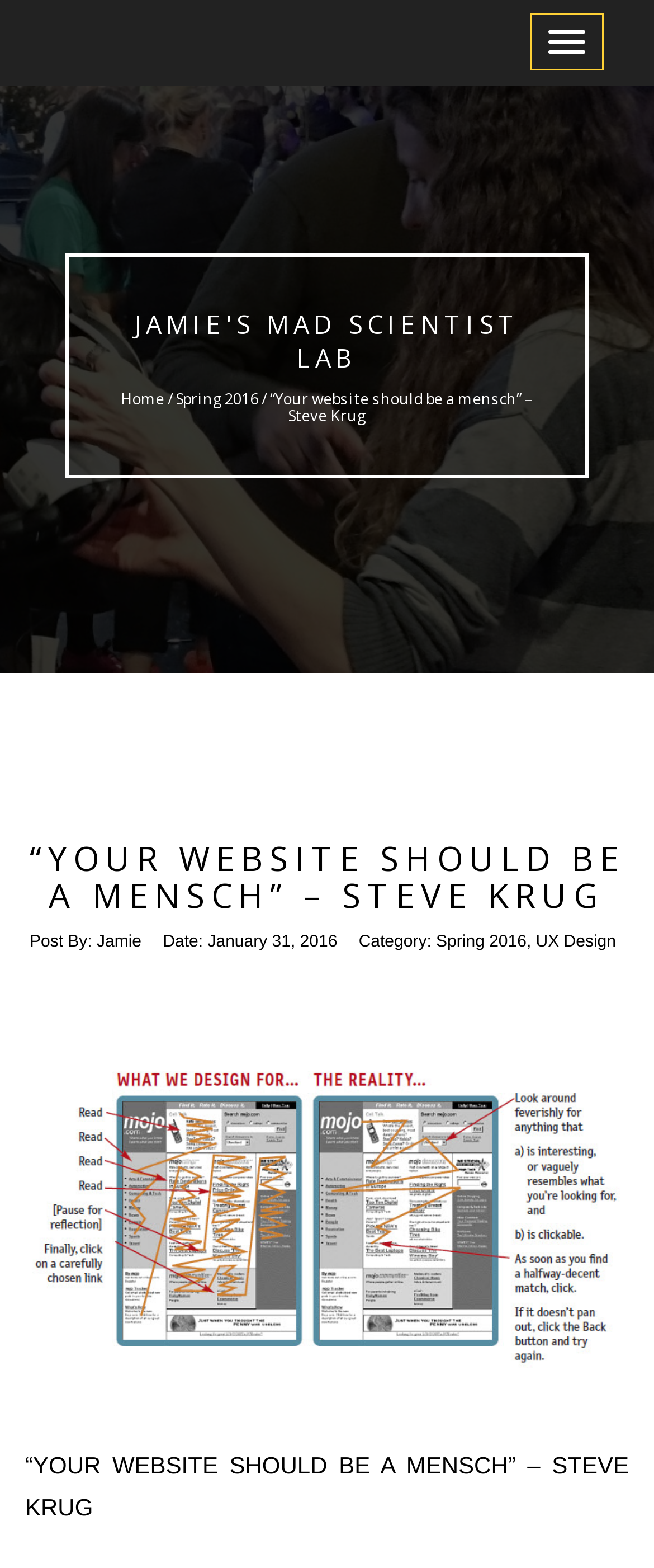What is the name of the author?
Based on the content of the image, thoroughly explain and answer the question.

I found the author's name by looking at the 'Post By:' section, which is located below the main heading. The text 'Post By:' is followed by a link with the text 'Jamie', indicating that Jamie is the author of the post.